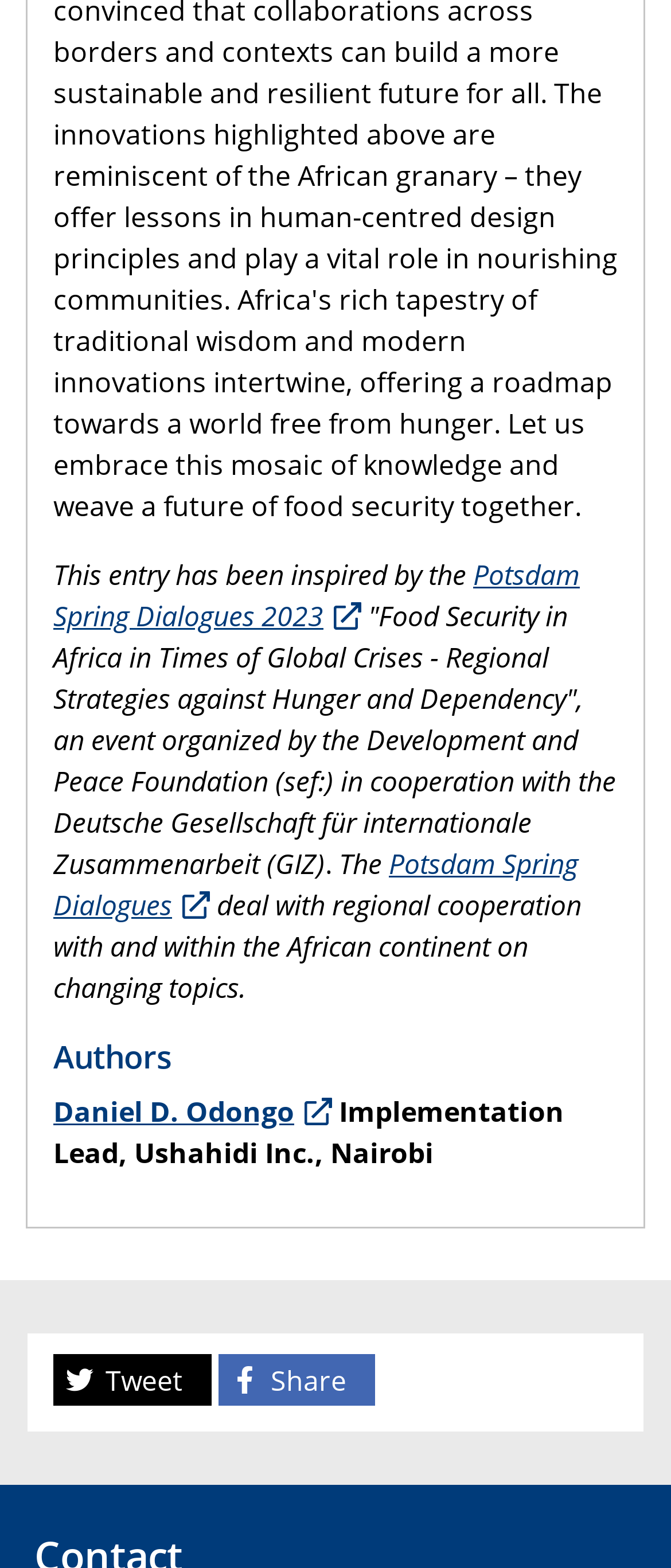Given the description of the UI element: "Potsdam Spring Dialogues 2023", predict the bounding box coordinates in the form of [left, top, right, bottom], with each value being a float between 0 and 1.

[0.079, 0.355, 0.864, 0.405]